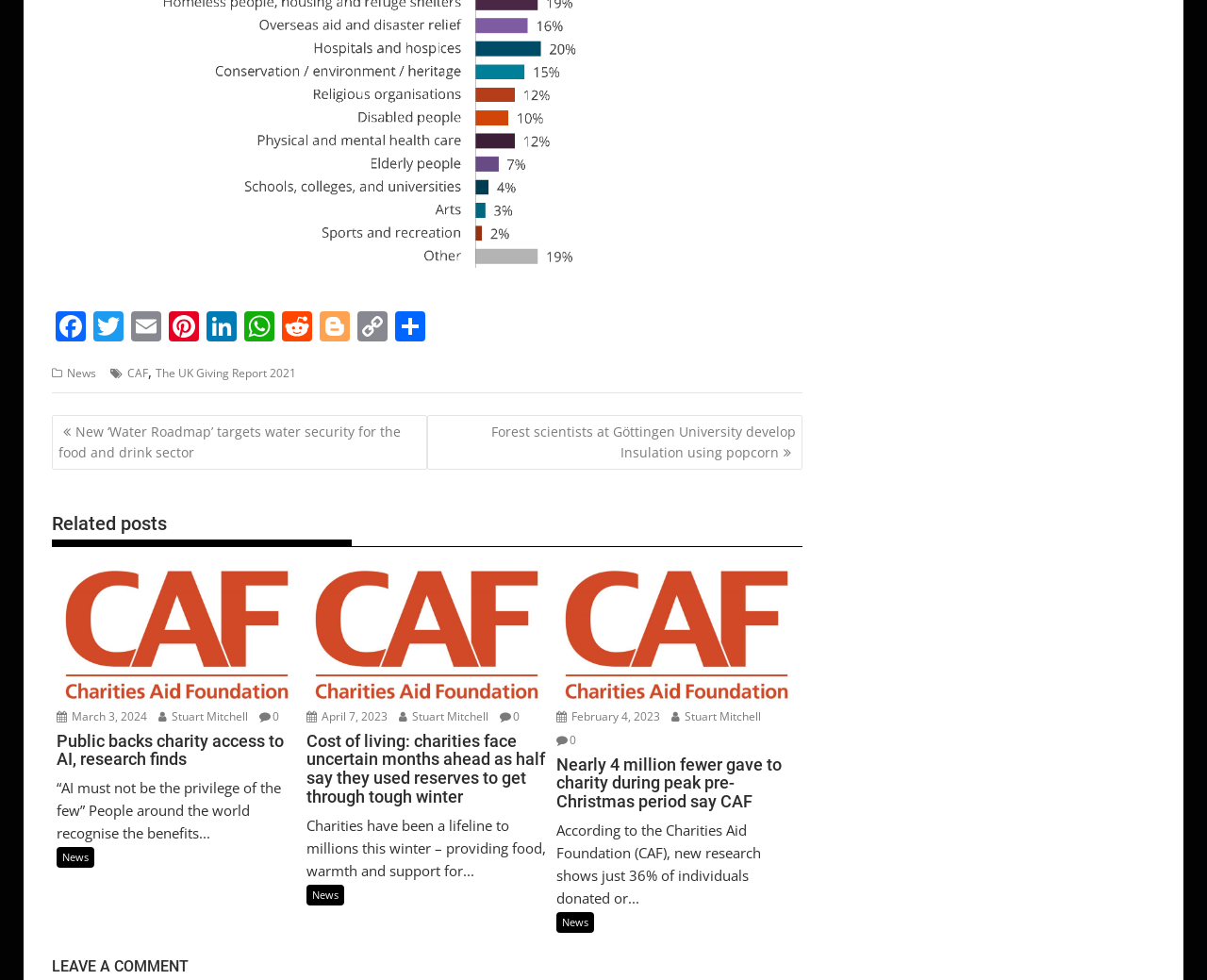Determine the bounding box coordinates of the clickable element to complete this instruction: "Read the article 'Nearly 4 million fewer gave to charity during peak pre-Christmas period say CAF'". Provide the coordinates in the format of four float numbers between 0 and 1, [left, top, right, bottom].

[0.461, 0.771, 0.661, 0.828]